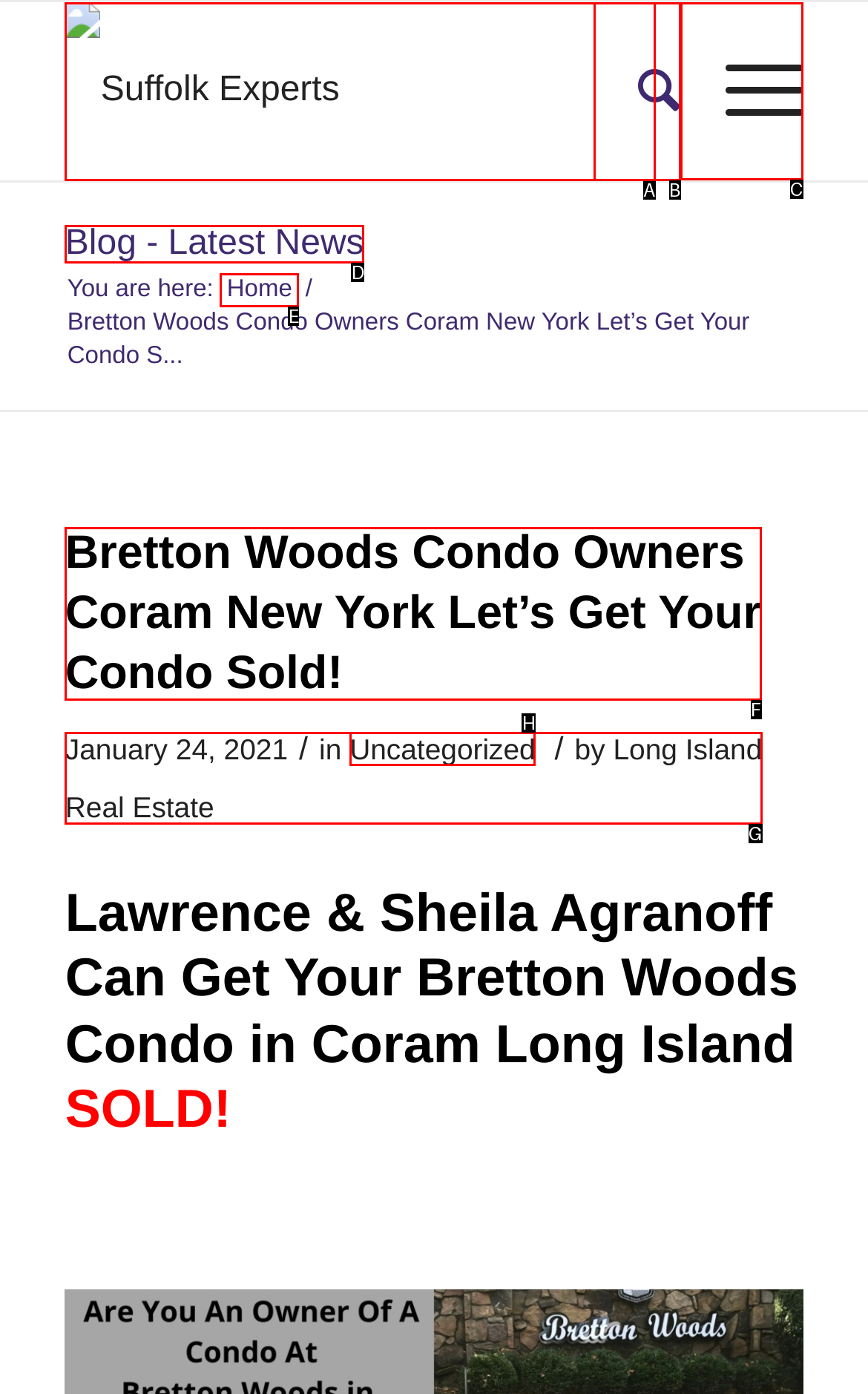Tell me which one HTML element I should click to complete the following task: Click on Menu Answer with the option's letter from the given choices directly.

C